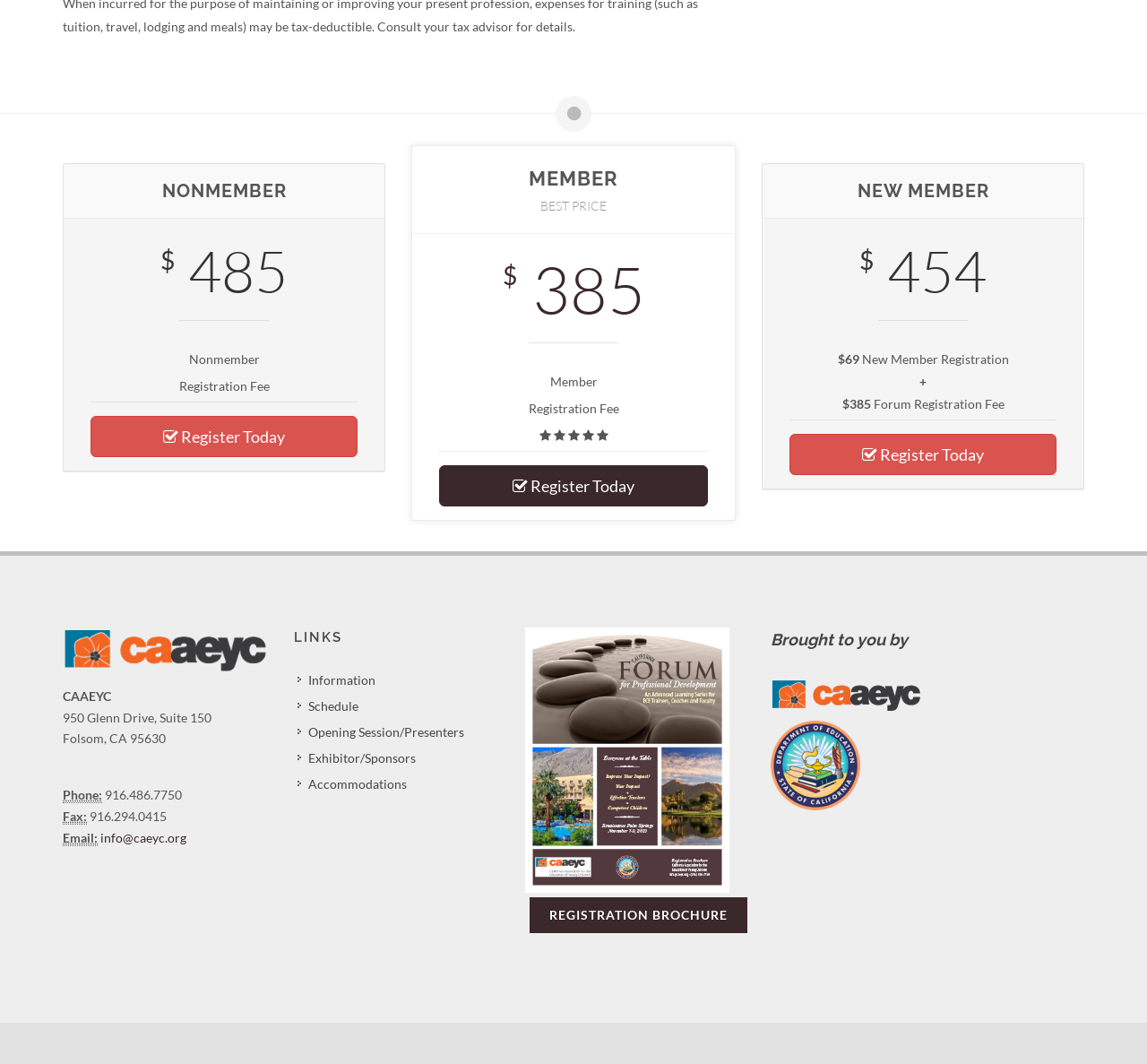Determine the bounding box coordinates (top-left x, top-left y, bottom-right x, bottom-right y) of the UI element described in the following text: Cookies

None